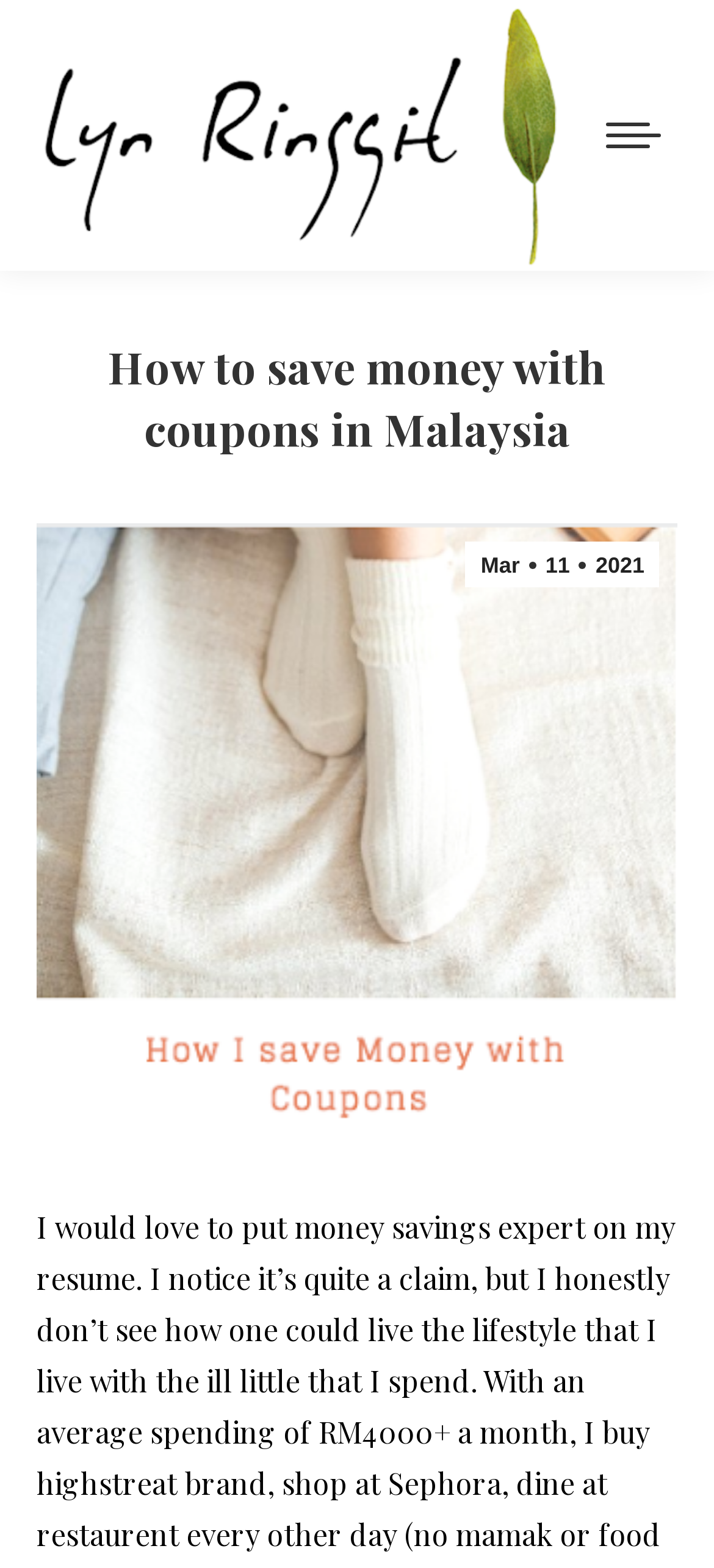What is the name of the website?
Answer the question based on the image using a single word or a brief phrase.

Lyn Ringgit